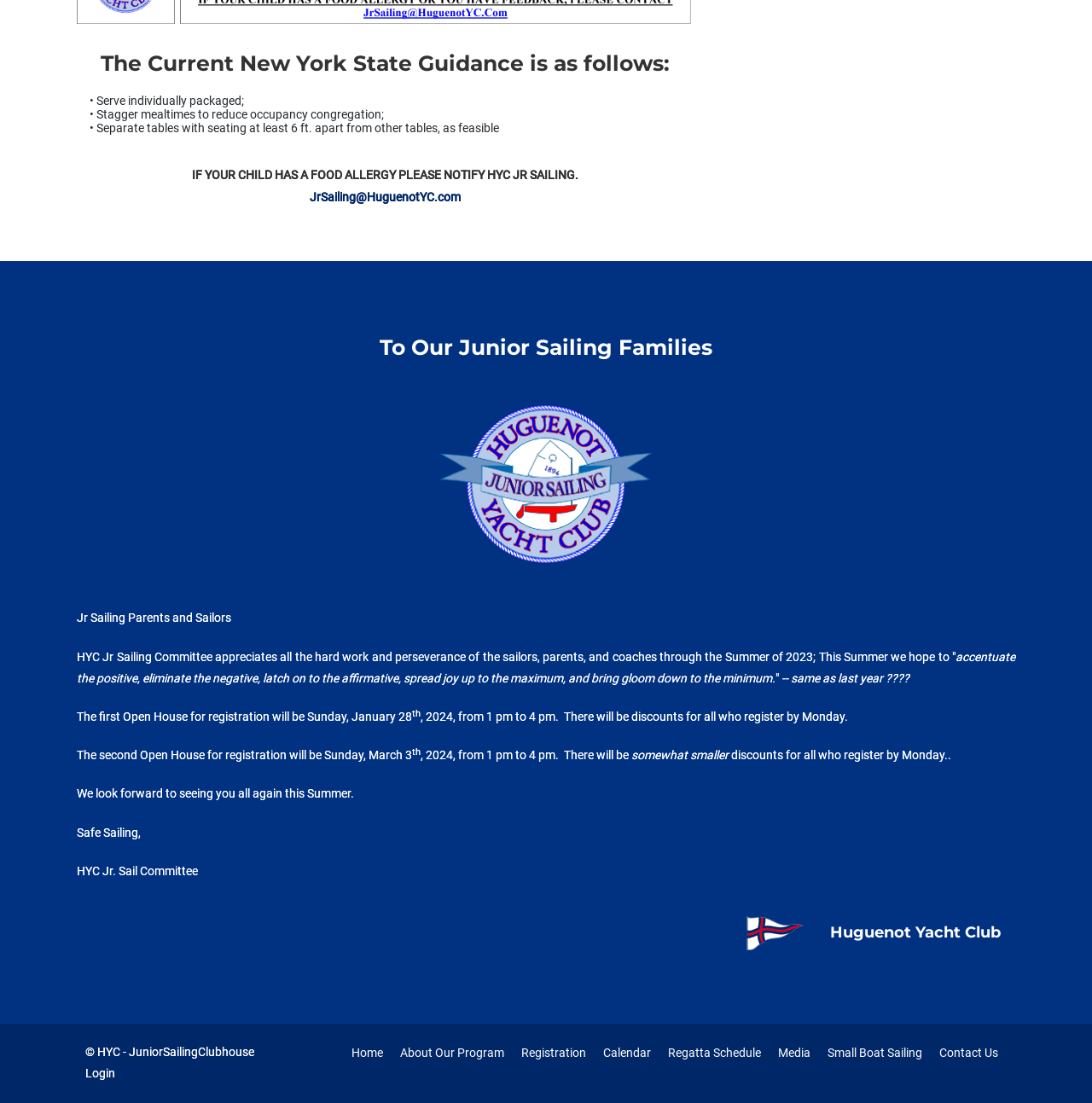What is the guidance for meal times?
Please ensure your answer is as detailed and informative as possible.

I found the answer by reading the list of guidelines under the heading 'The Current New York State Guidance is as follows:' which includes the guidance to stagger mealtimes to reduce occupancy congregation.